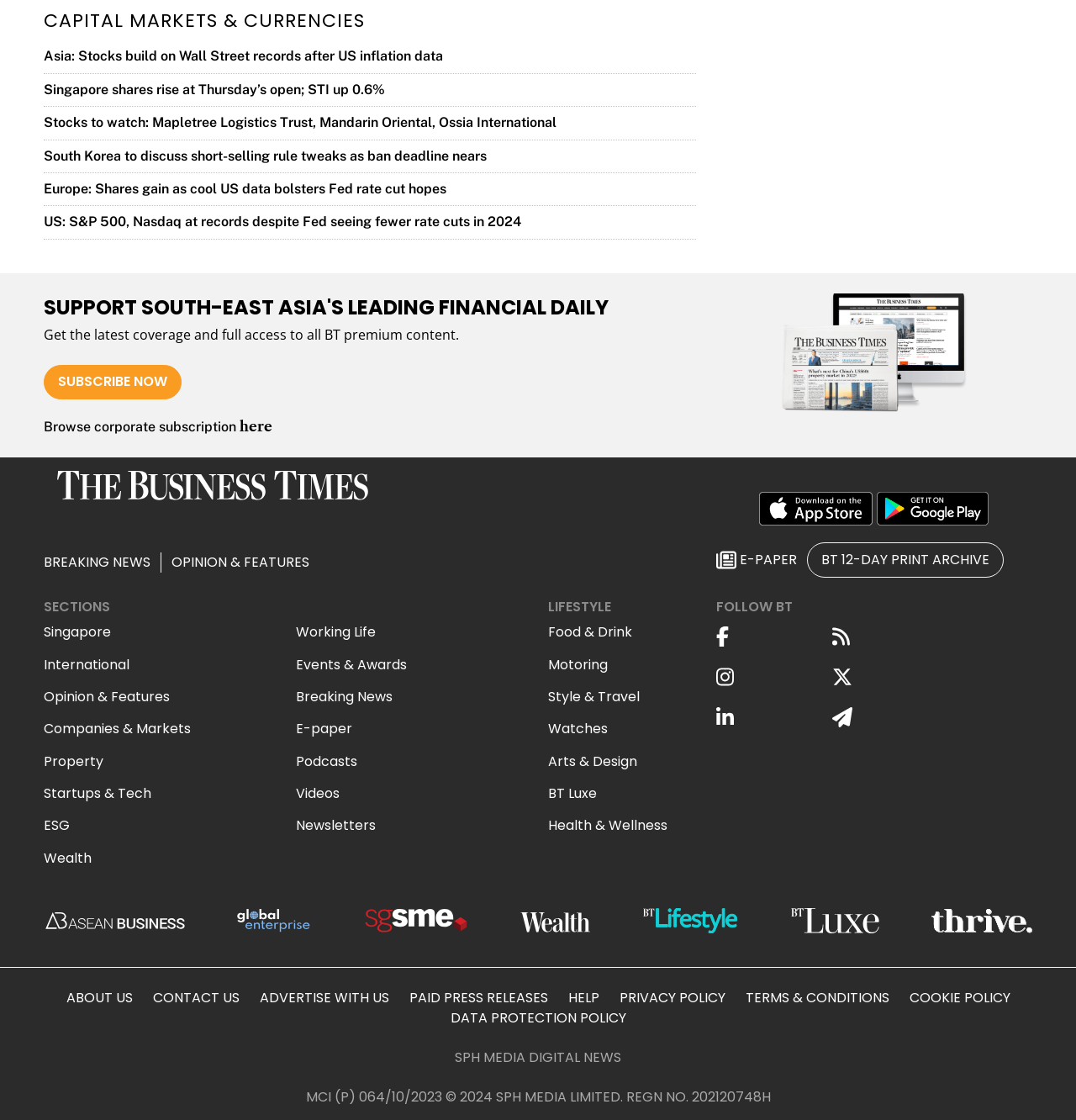Use the information in the screenshot to answer the question comprehensively: What can users do to access premium content?

The webpage has a section that says 'SUPPORT SOUTH-EAST ASIA'S LEADING FINANCIAL DAILY' and provides a 'SUBSCRIBE NOW' link, indicating that users can subscribe to access premium content.